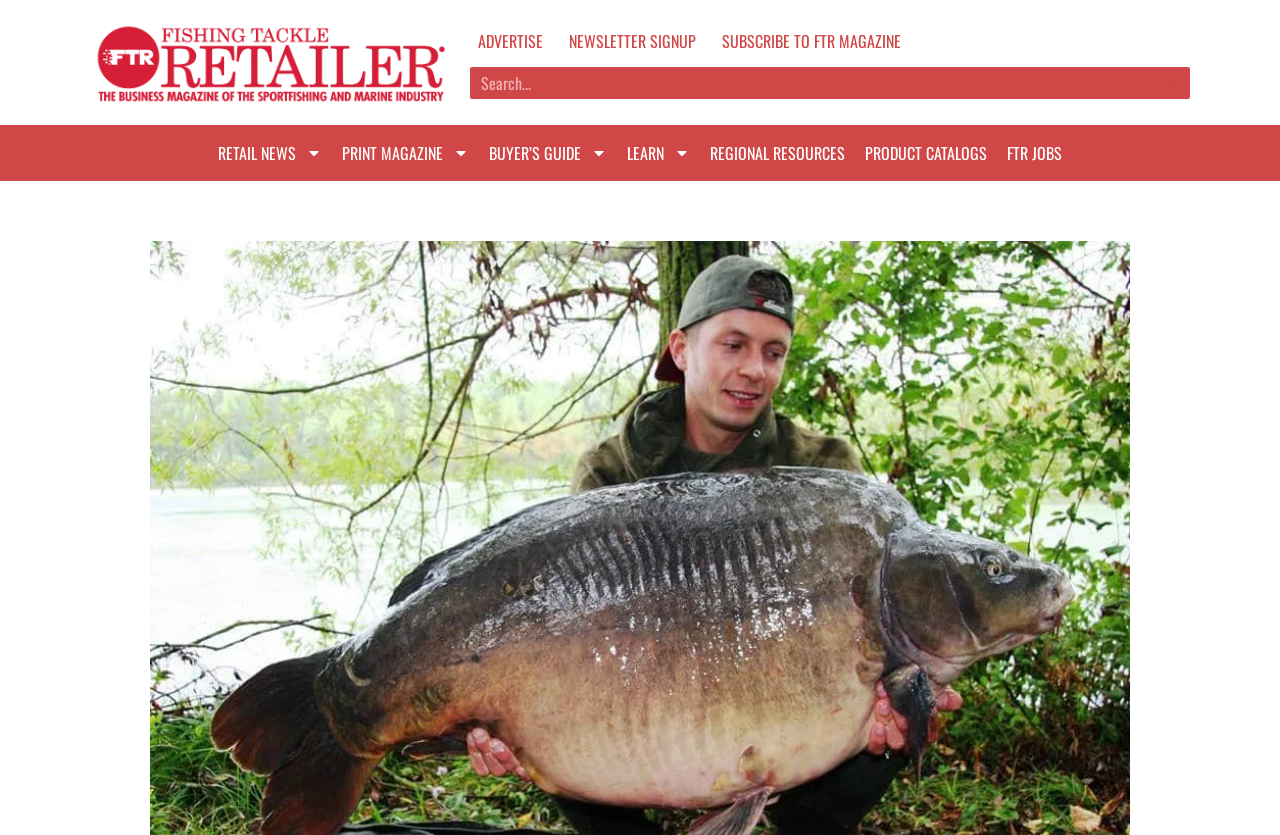What is the function of the button next to the search box?
Carefully examine the image and provide a detailed answer to the question.

The button next to the search box is labeled 'Search', which suggests that its function is to submit the search query entered in the search box.